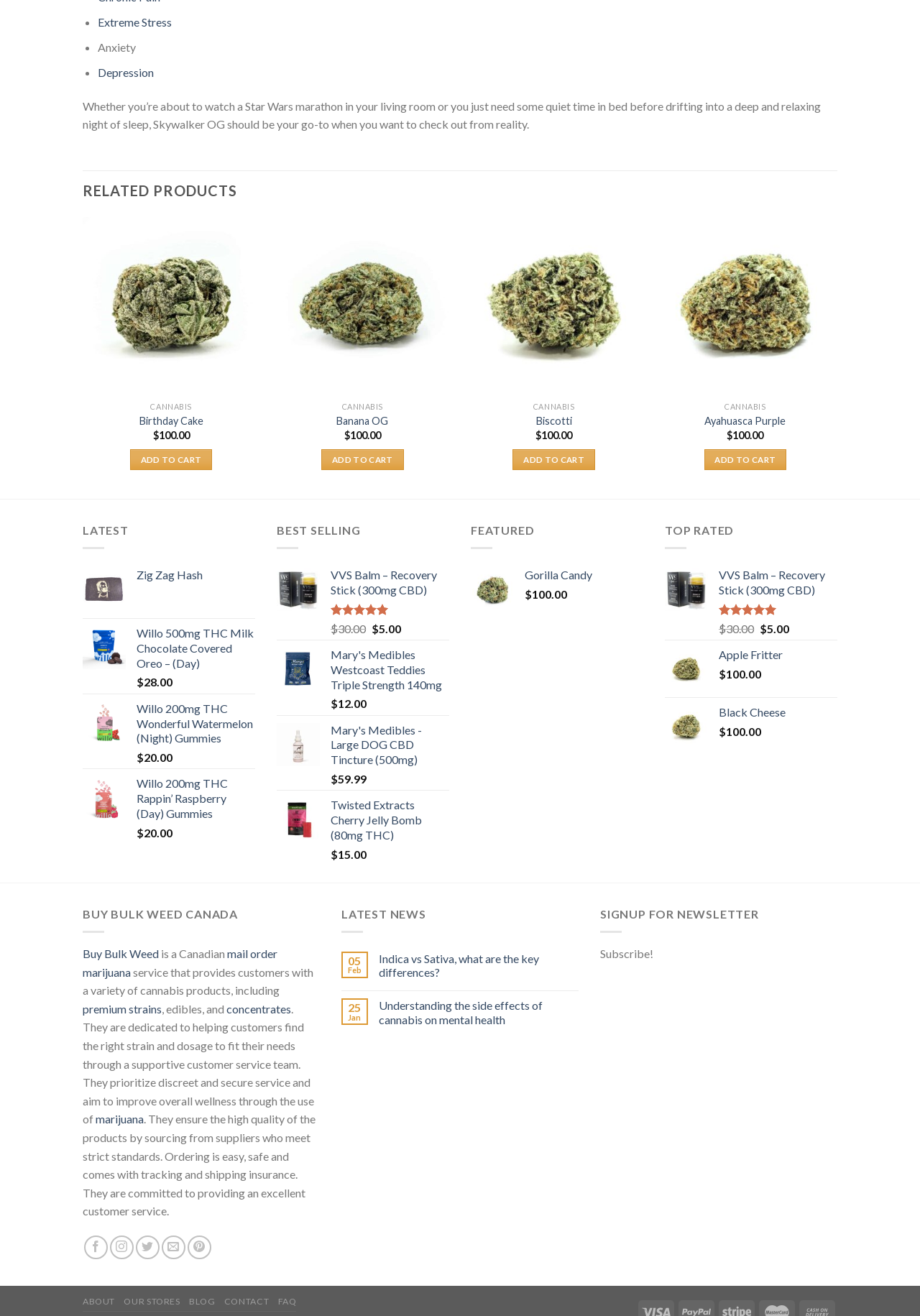What is the price of 'Mary's Medibles Westcoast Teddies Triple Strength 140mg'?
Using the image as a reference, give an elaborate response to the question.

I located the product 'Mary's Medibles Westcoast Teddies Triple Strength 140mg' on the webpage and its corresponding price is listed as '$12.00'.